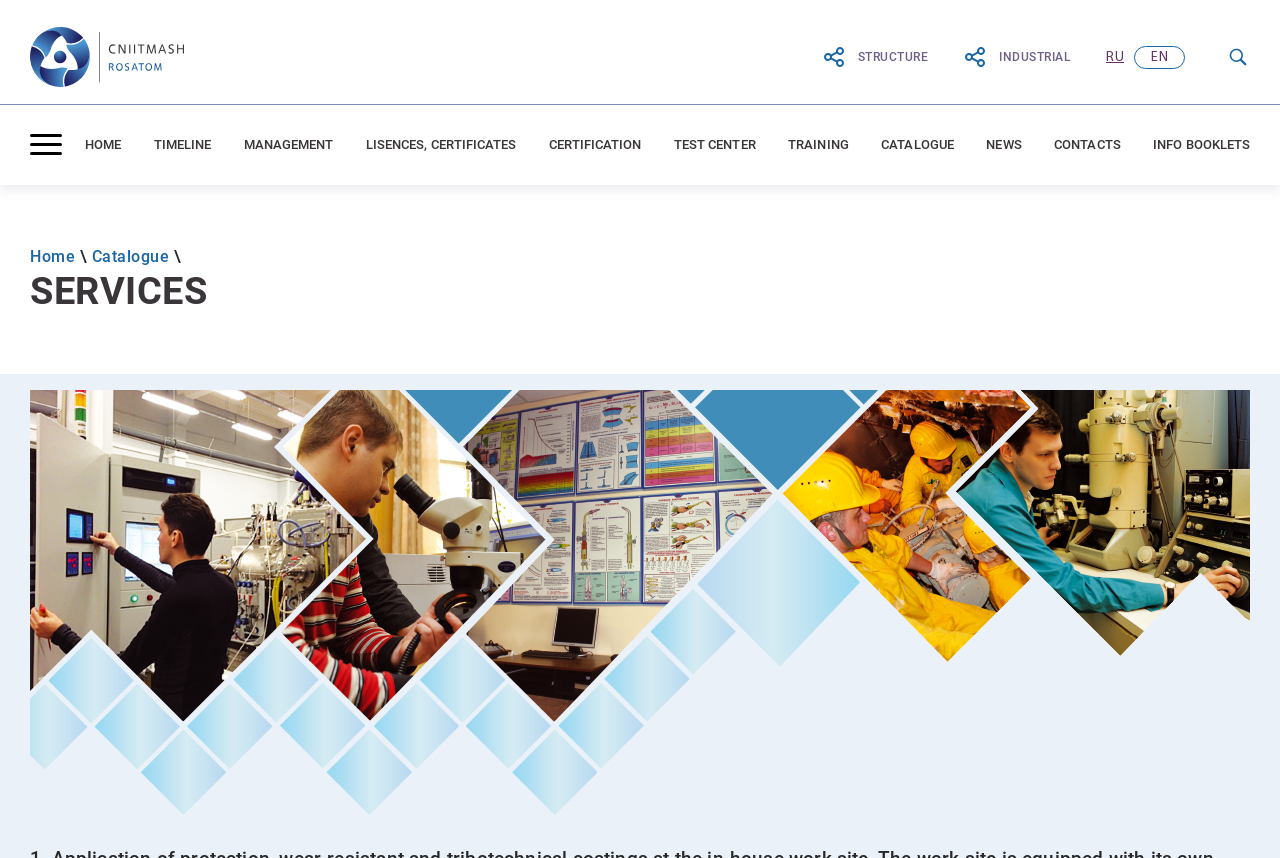Please reply with a single word or brief phrase to the question: 
How many buttons are there on the webpage?

2